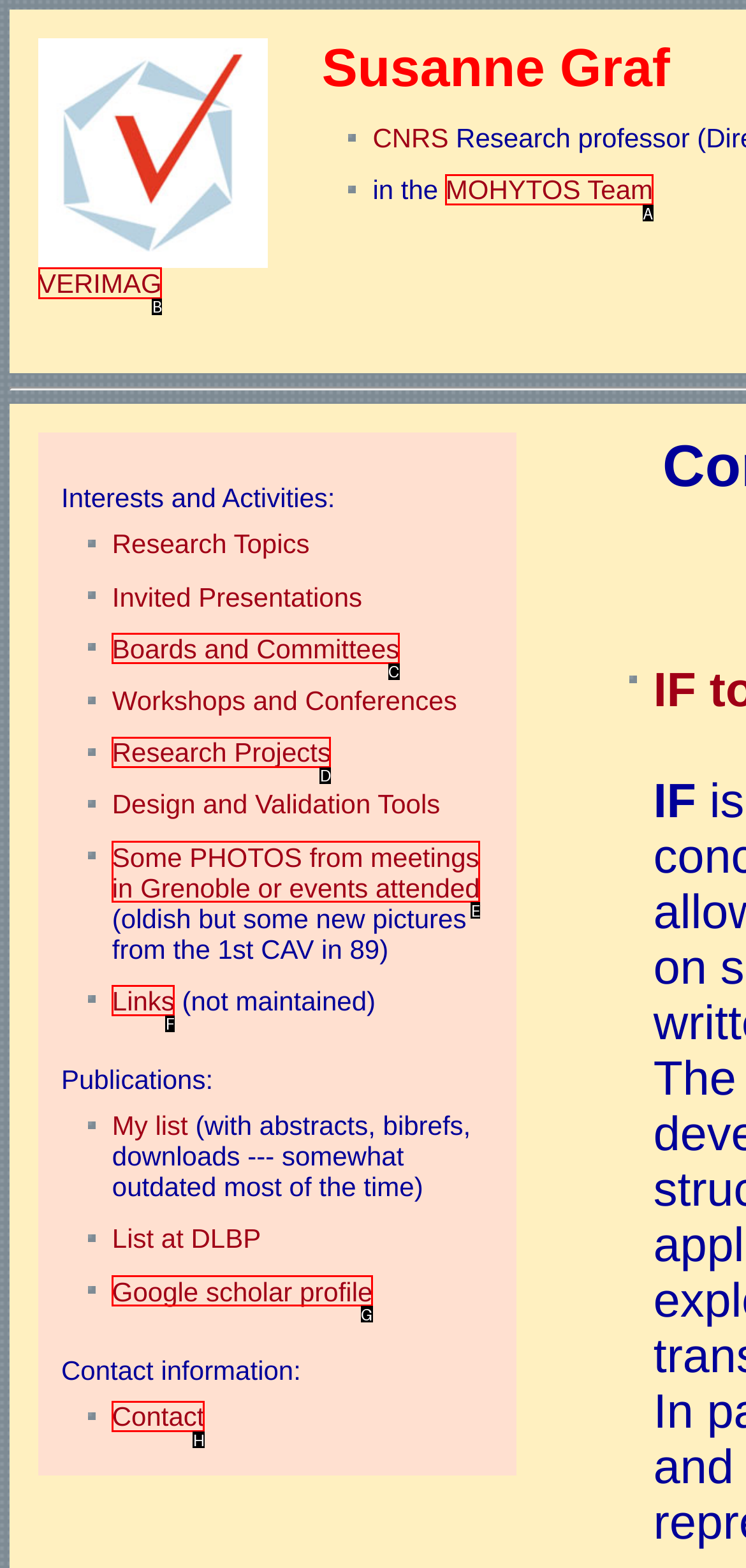Given the description: Contact, identify the matching option. Answer with the corresponding letter.

H